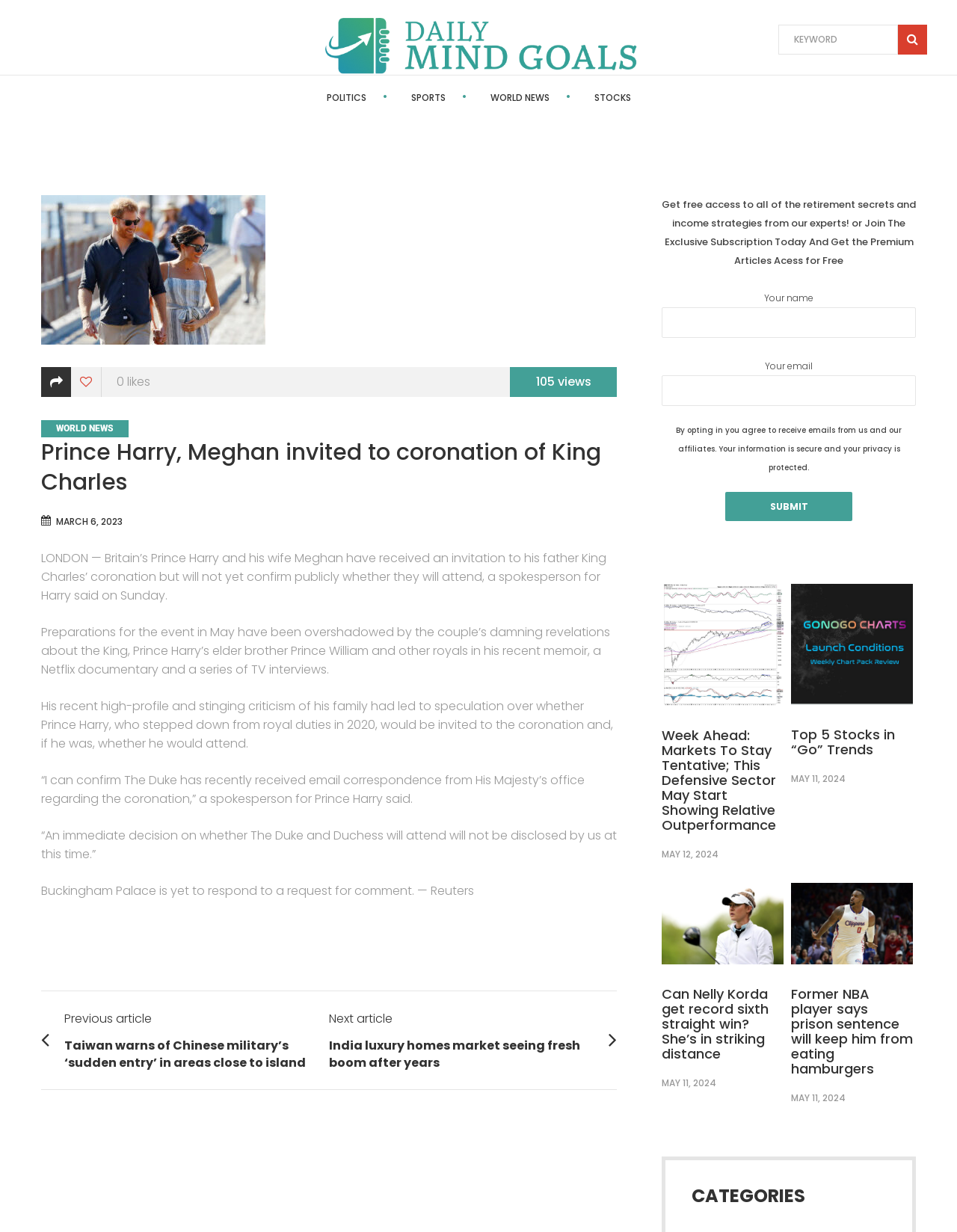Please identify the bounding box coordinates of the element's region that should be clicked to execute the following instruction: "Search for something". The bounding box coordinates must be four float numbers between 0 and 1, i.e., [left, top, right, bottom].

[0.813, 0.02, 0.938, 0.044]